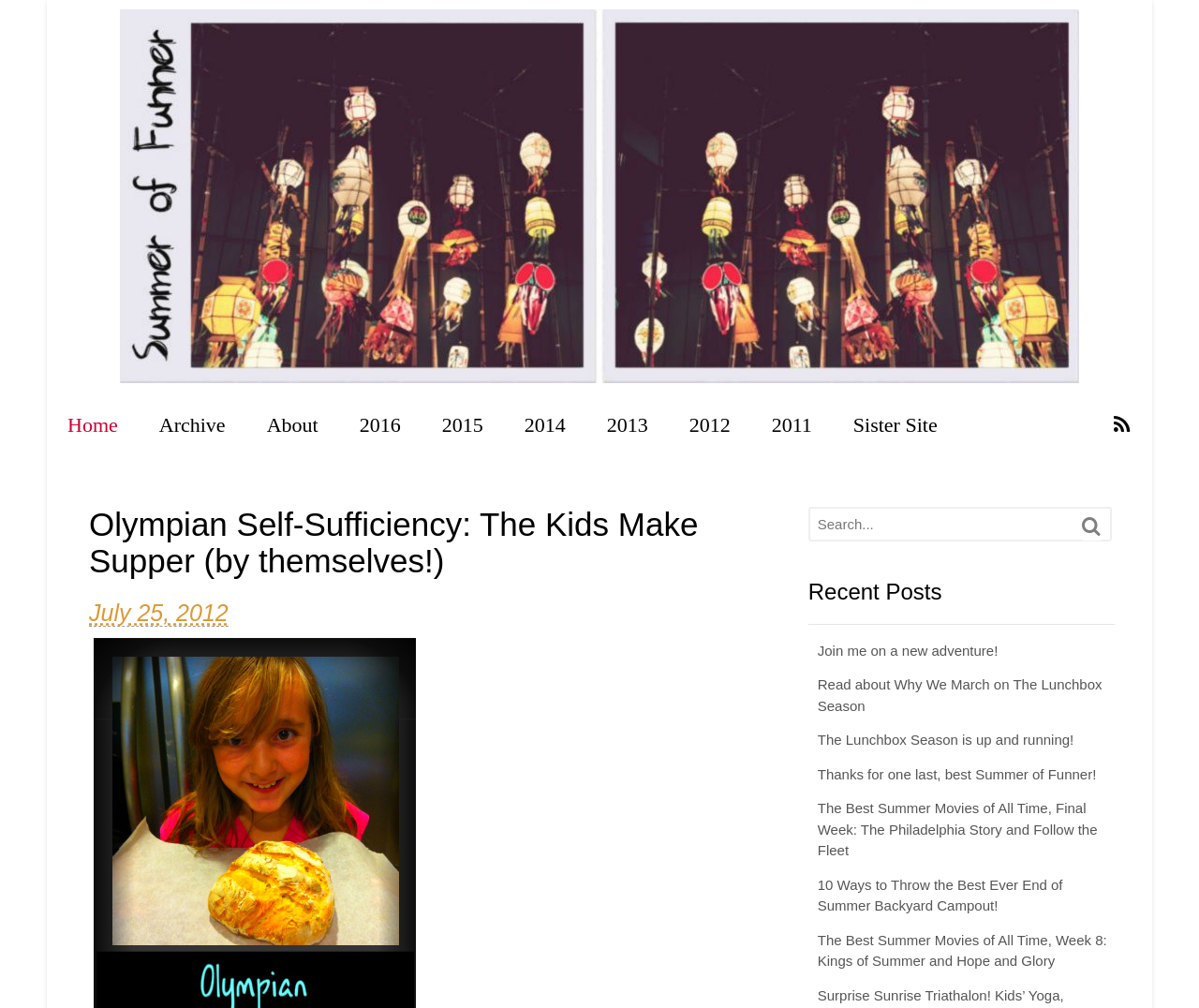Find the bounding box coordinates of the element to click in order to complete this instruction: "Search for something". The bounding box coordinates must be four float numbers between 0 and 1, denoted as [left, top, right, bottom].

[0.676, 0.505, 0.901, 0.536]